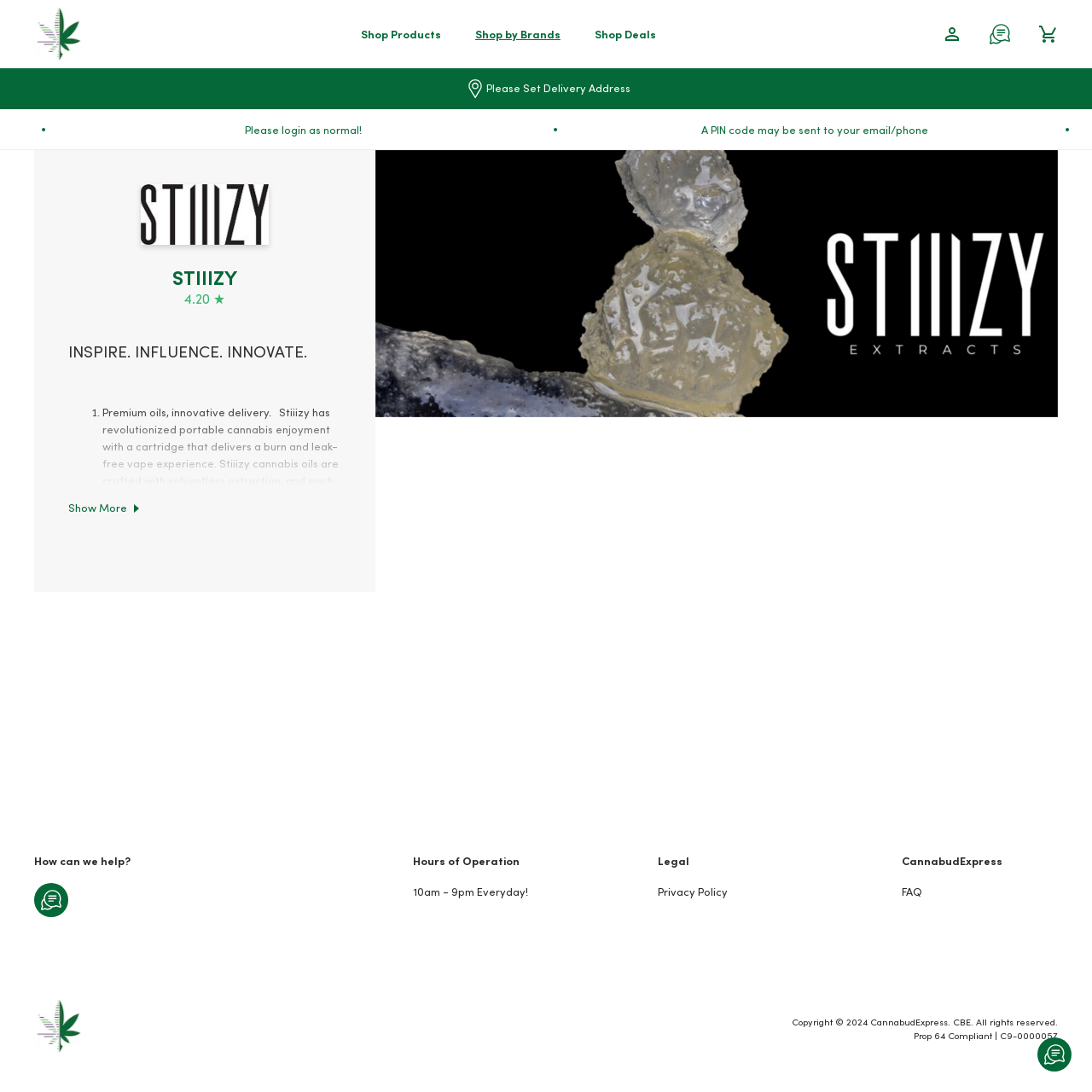What is the brand name of the product featured on the webpage?
Answer the question with detailed information derived from the image.

The brand name of the product featured on the webpage is STIIIZY, which can be found in the heading and image elements on the webpage.